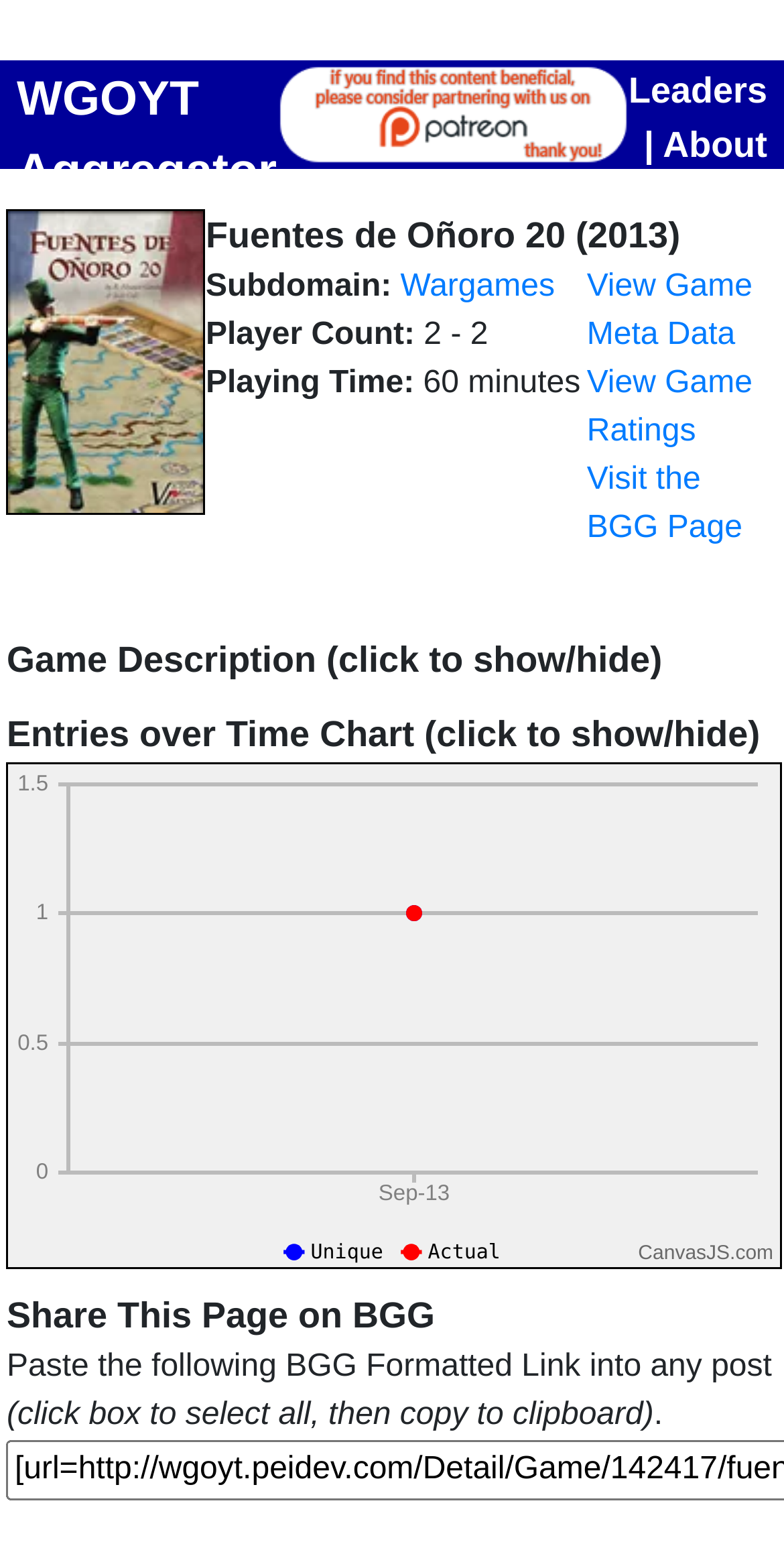Create an elaborate caption for the webpage.

This webpage is about Fuentes de Oñoro 20, a board game. At the top, there is a navigation bar with links to "WGOYT Aggregator", an empty link, "Leaders", "About", and "Contact". Below the navigation bar, there is a large image on the left side, taking up about a quarter of the page. To the right of the image, there is a title "Fuentes de Oñoro 20 (2013)" followed by several lines of text describing the game, including "Subdomain:", "Player Count:", "Playing Time:", and their corresponding values.

Below the game description, there are three links: "View Game Meta Data", "View Game Ratings", and "Visit the BGG Page". Further down, there is a section with a heading "Game Description (click to show/hide)" and another section with a heading "Entries over Time Chart (click to show/hide)". These sections are followed by two large charts or graphs that take up most of the remaining page space.

At the very bottom of the page, there are a few more links and text, including "Share This Page on BGG", a formatted link to copy, and a note about selecting and copying the link. There is also a small link to "CanvasJS.com" at the bottom right corner of the page.